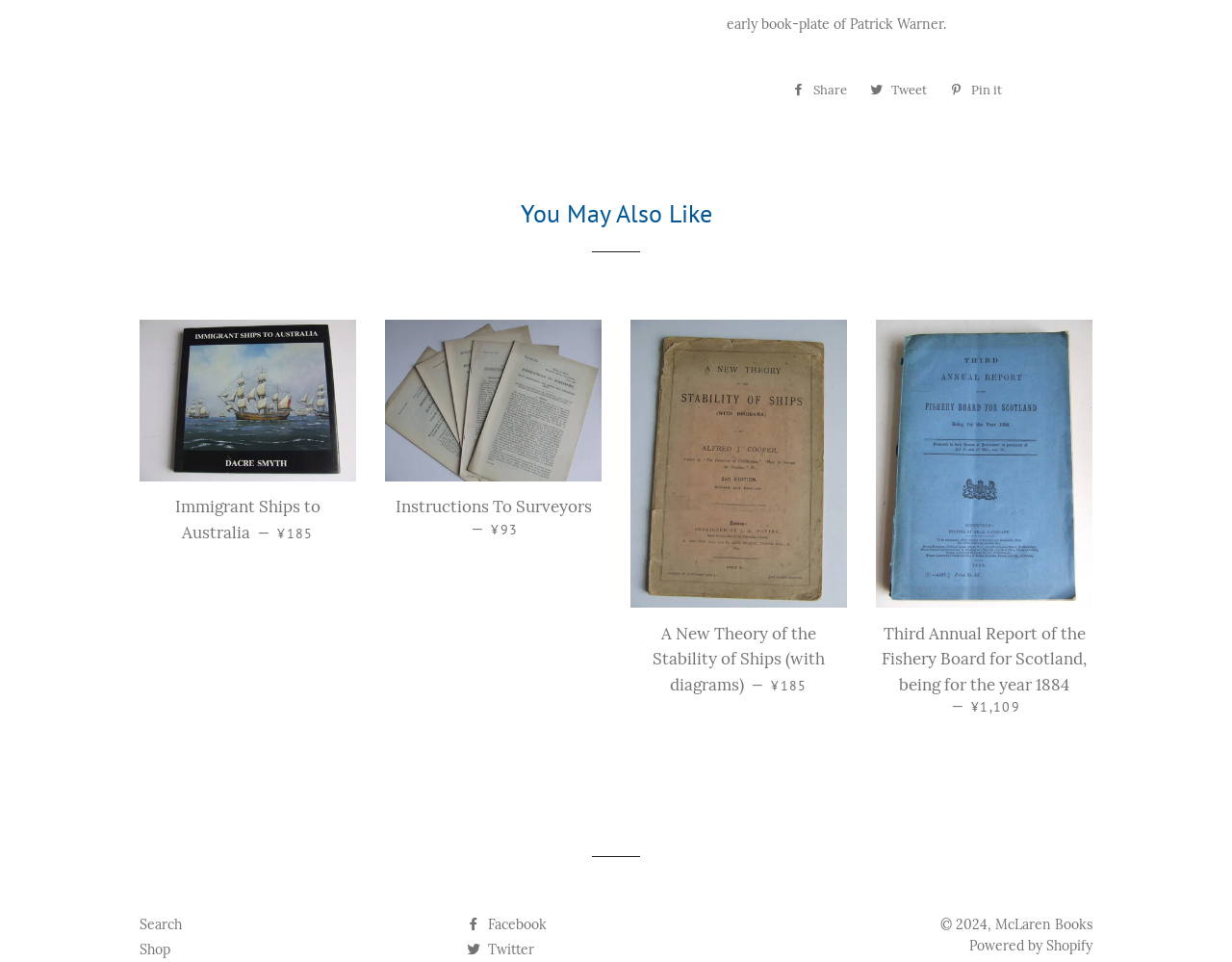Kindly determine the bounding box coordinates for the clickable area to achieve the given instruction: "explore Lark Skov's article".

None